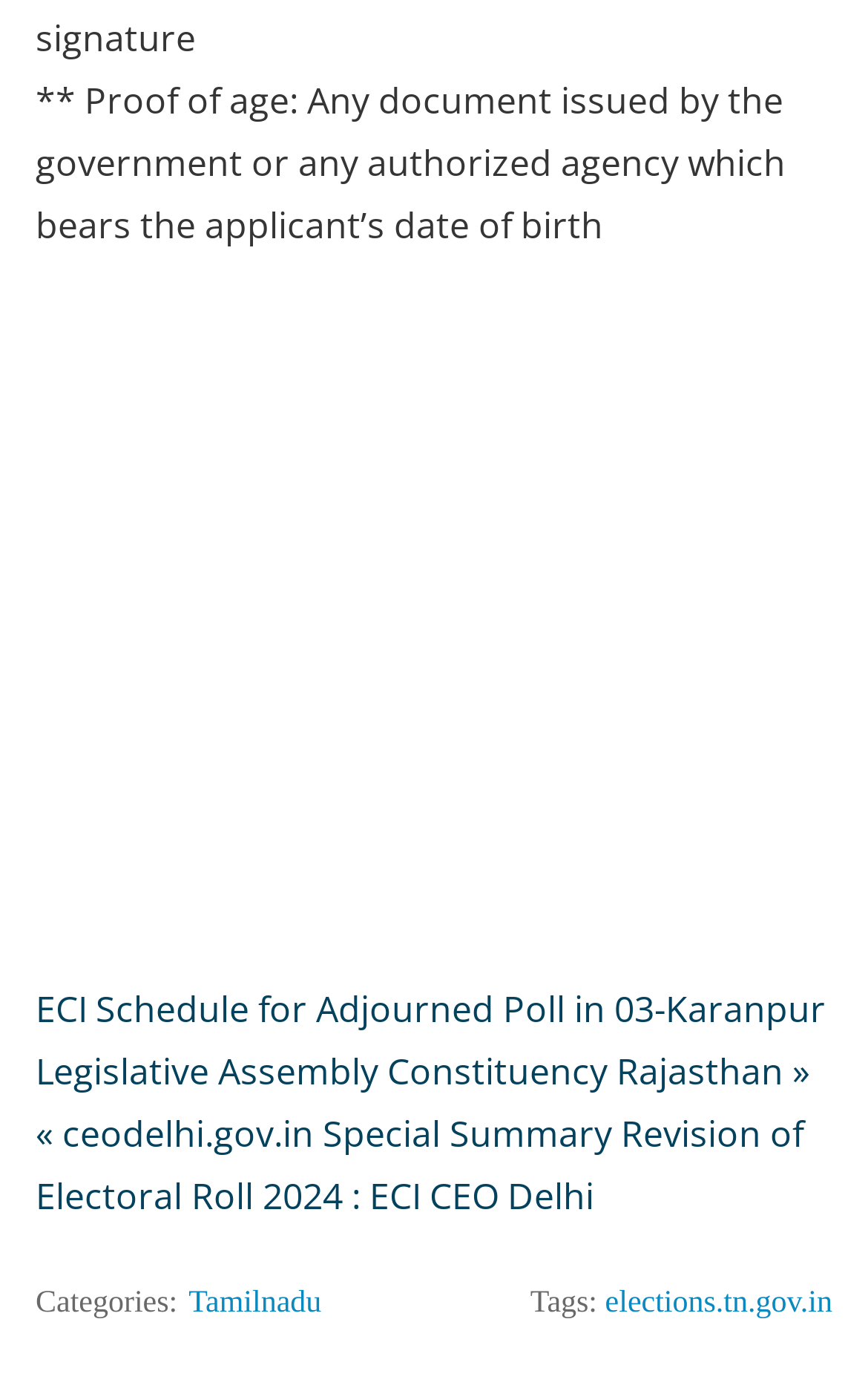Find the bounding box coordinates of the element I should click to carry out the following instruction: "Click the link to view ECI Schedule for Adjourned Poll in 03-Karanpur Legislative Assembly Constituency Rajasthan".

[0.041, 0.707, 0.951, 0.787]